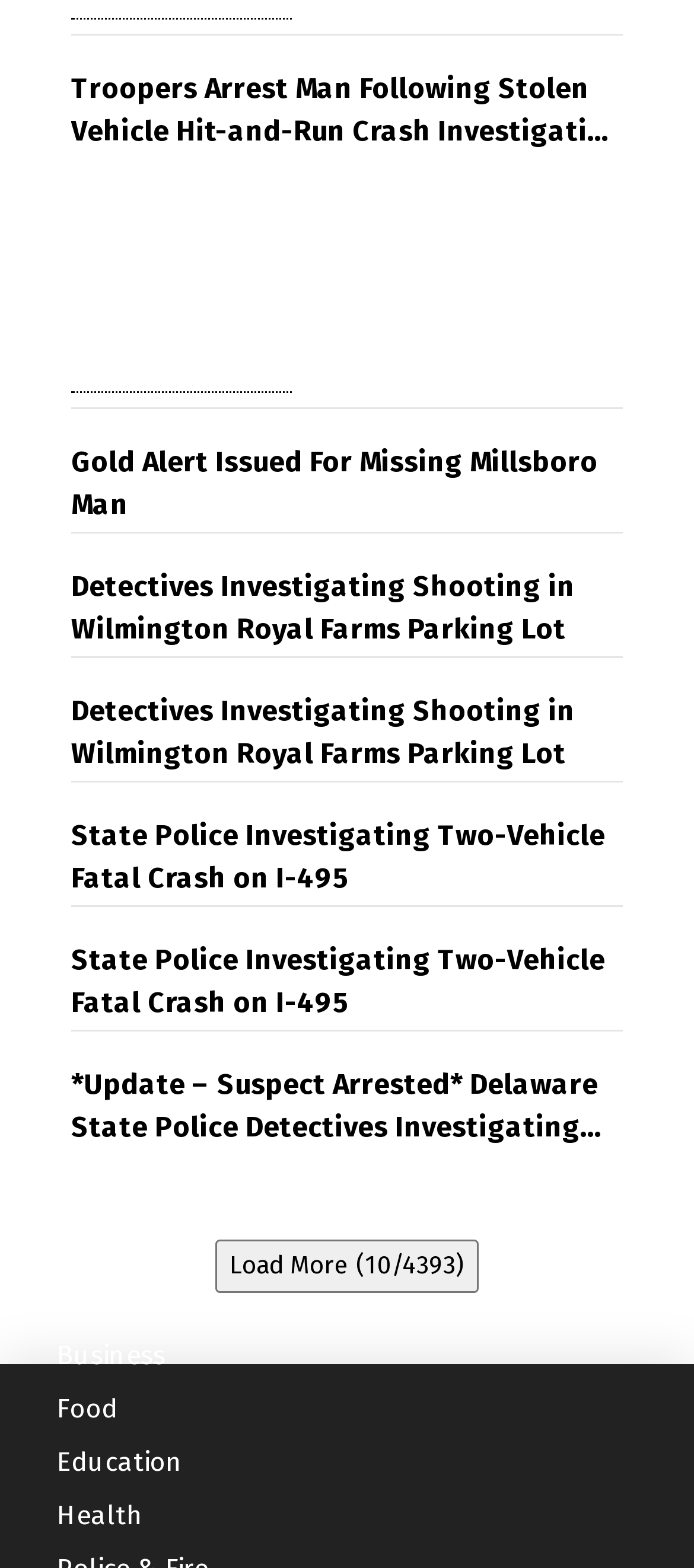Find the bounding box coordinates of the element to click in order to complete this instruction: "Explore the Health section". The bounding box coordinates must be four float numbers between 0 and 1, denoted as [left, top, right, bottom].

[0.082, 0.957, 0.208, 0.977]